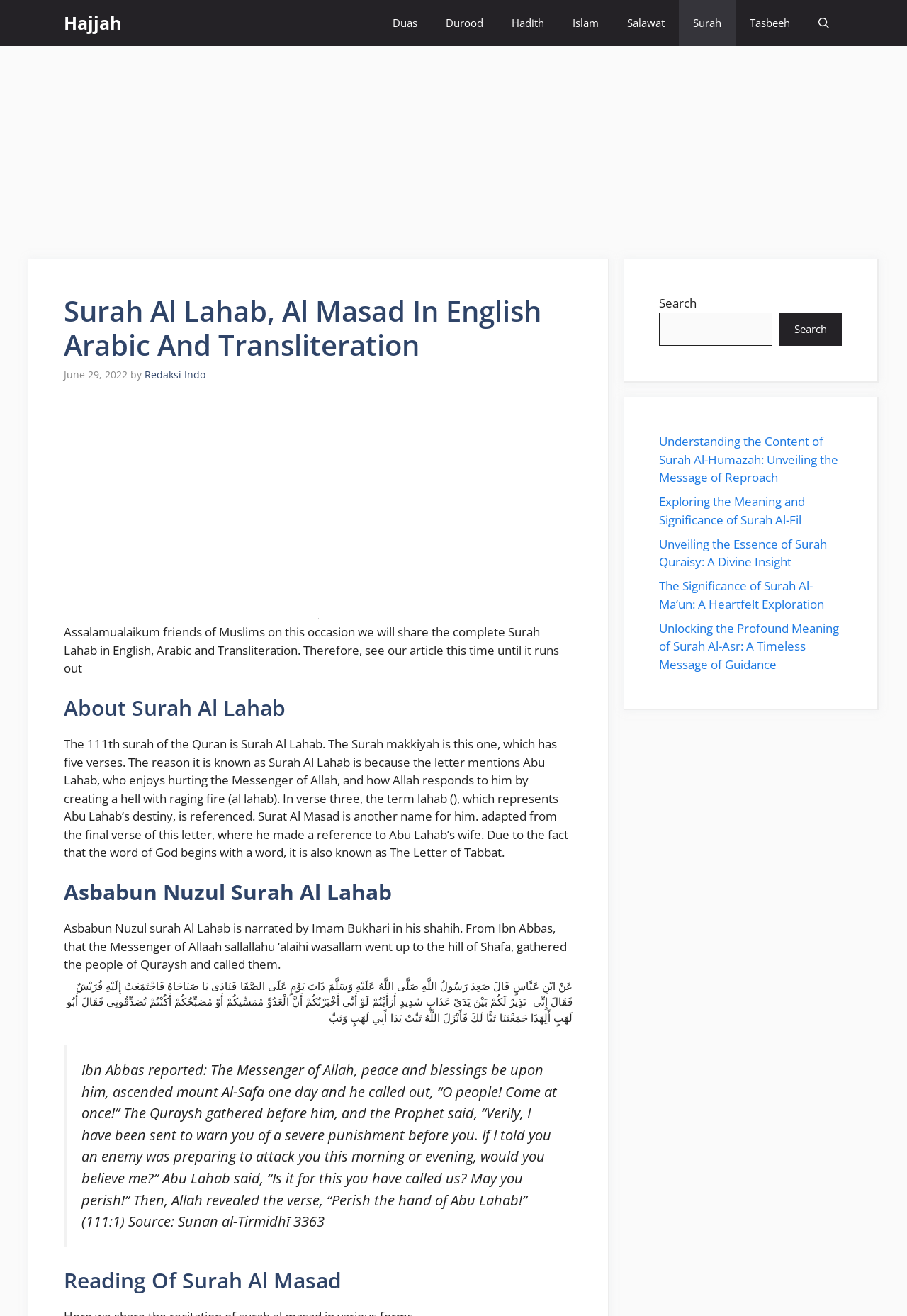What is the name of the person mentioned in the story of Asbabun Nuzul Surah Al Lahab?
Refer to the screenshot and deliver a thorough answer to the question presented.

According to the text, Abu Lahab is the person mentioned in the story of Asbabun Nuzul Surah Al Lahab, as narrated by Imam Bukhari in his shahih, from Ibn Abbas.